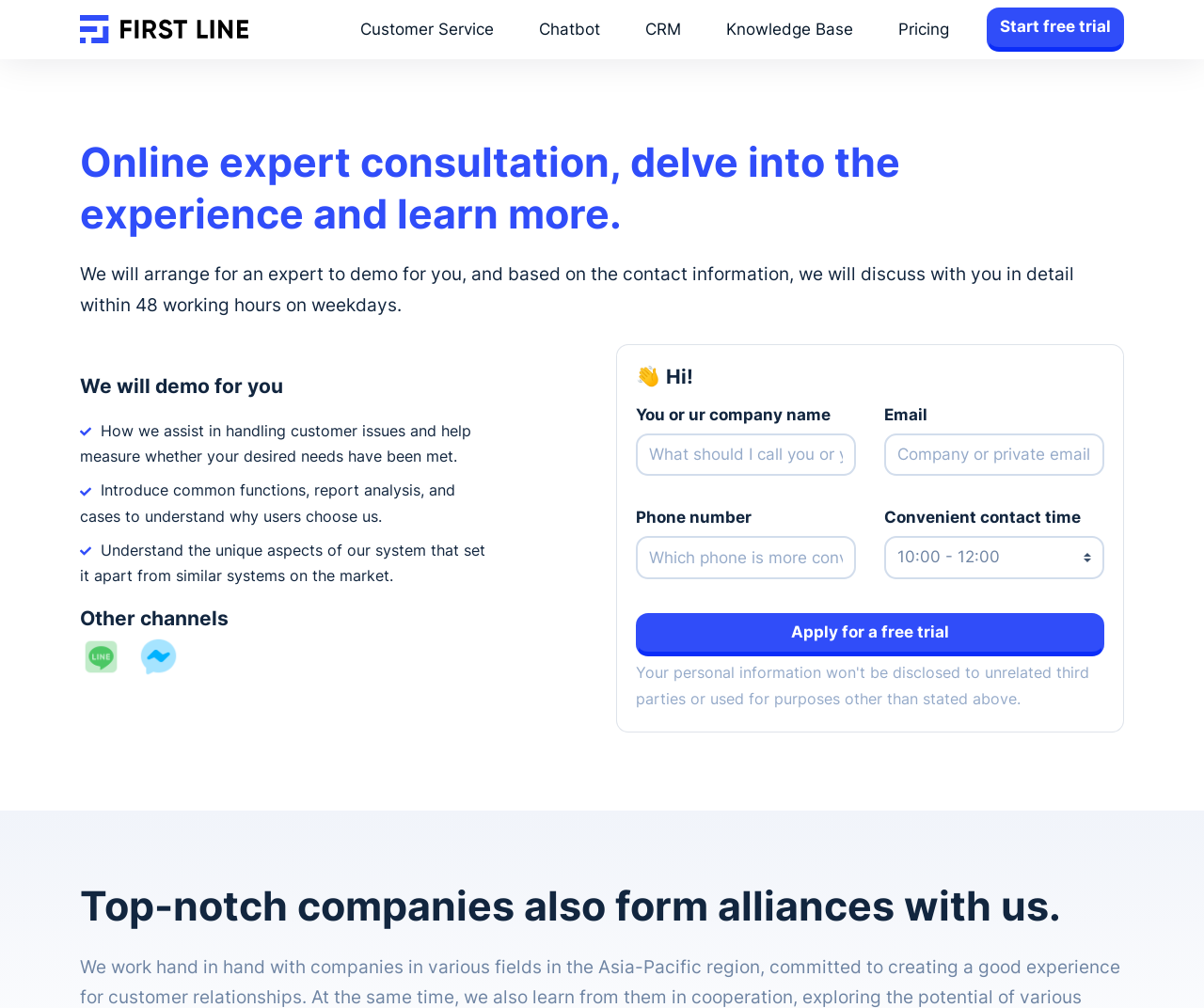Provide the text content of the webpage's main heading.

Online expert consultation, delve into the experience and learn more.